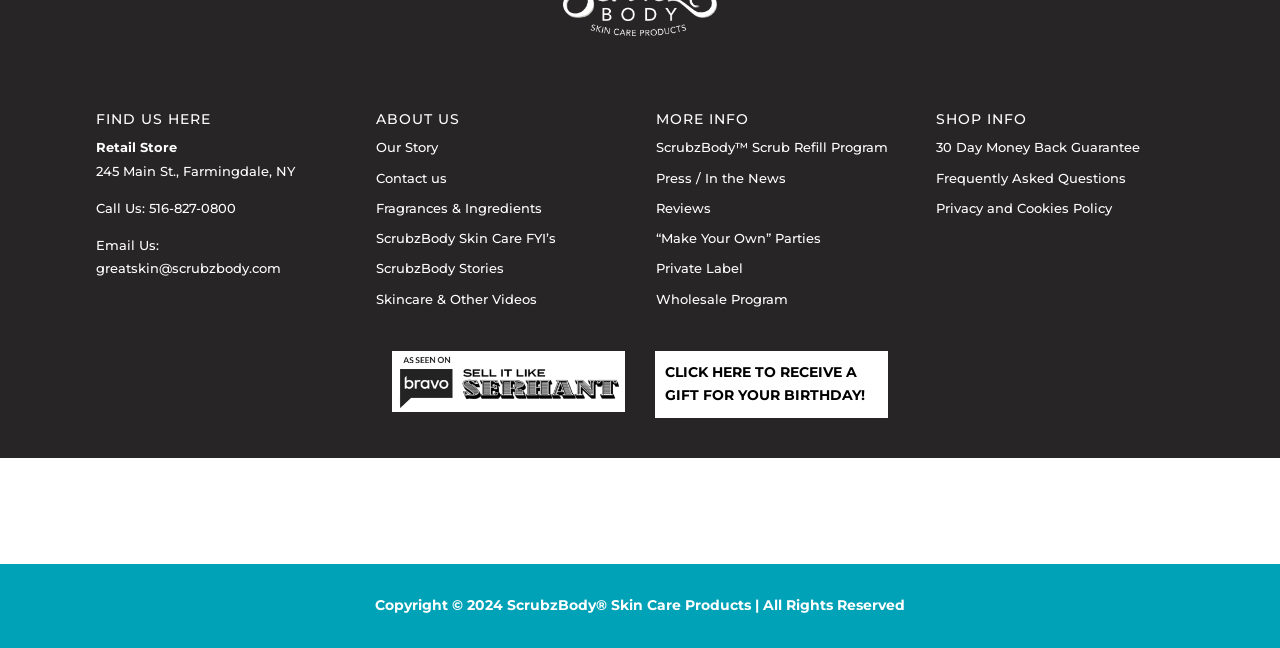Find the bounding box coordinates for the HTML element described in this sentence: "30 Day Money Back Guarantee". Provide the coordinates as four float numbers between 0 and 1, in the format [left, top, right, bottom].

[0.732, 0.215, 0.891, 0.24]